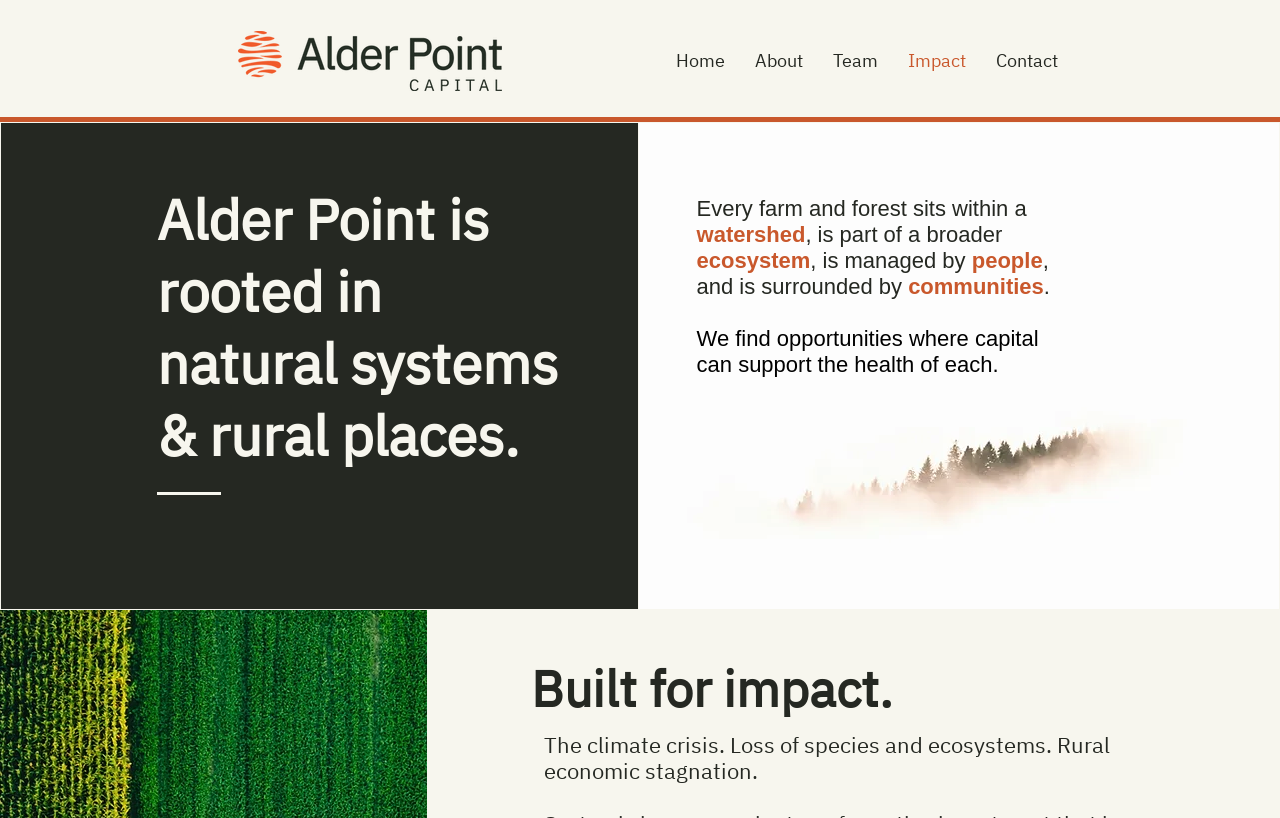Given the description "Team", determine the bounding box of the corresponding UI element.

[0.639, 0.051, 0.698, 0.098]